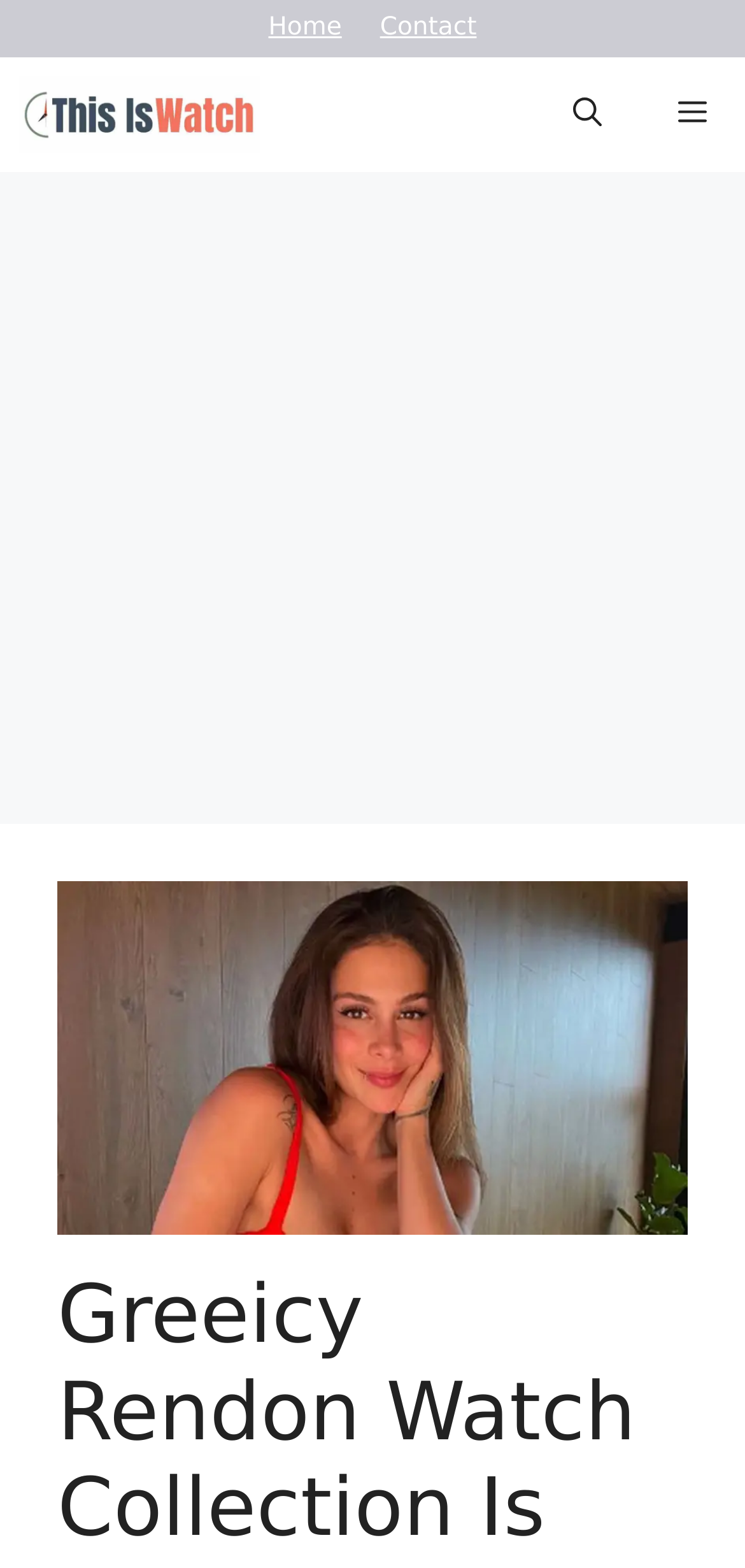Identify the title of the webpage and provide its text content.

Greeicy Rendon Watch Collection Is Flamboyant